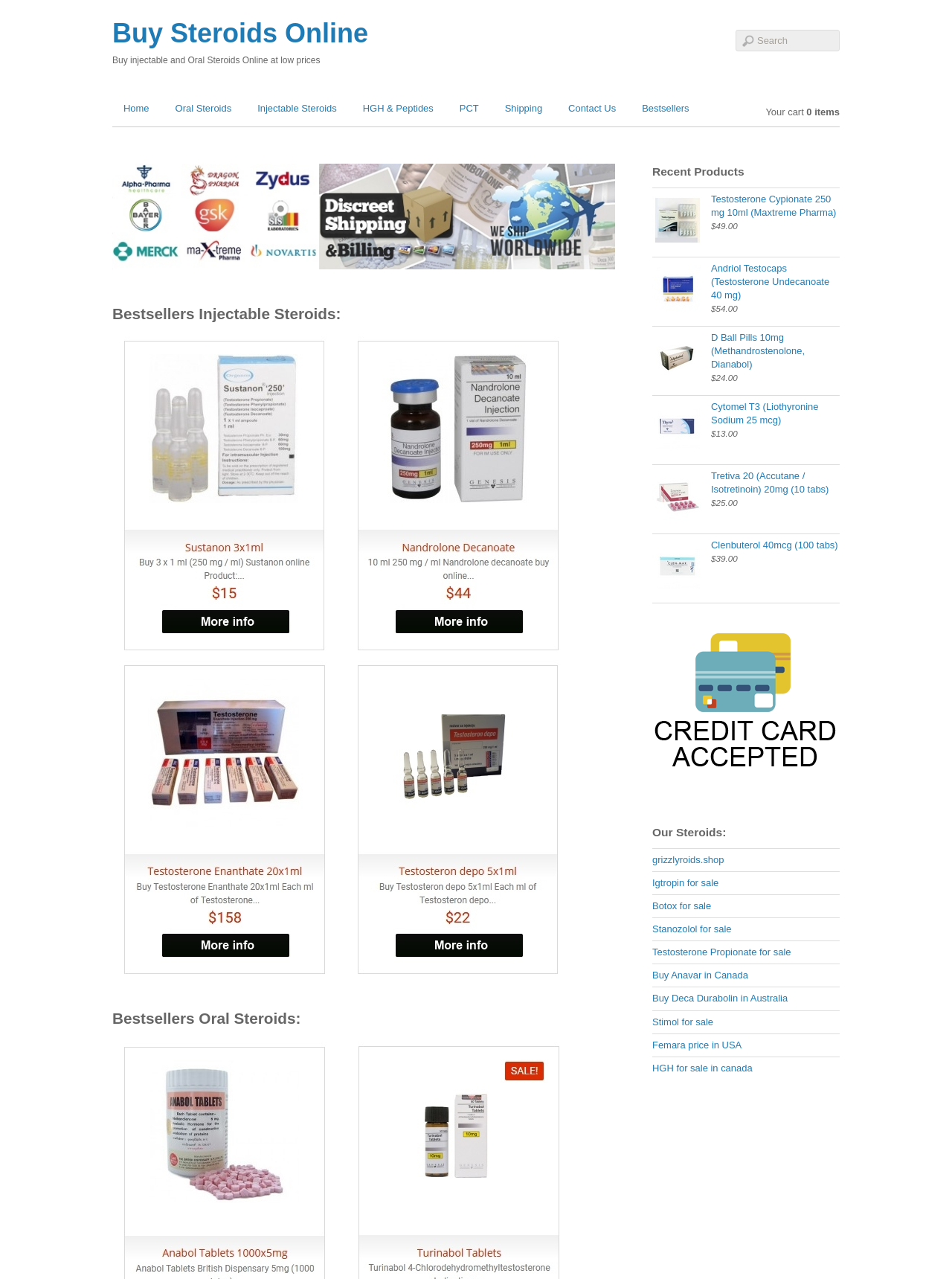What is the price of Testosterone Cypionate 250 mg?
Kindly offer a comprehensive and detailed response to the question.

I can see an image of Testosterone Cypionate 250 mg, and next to it, there is a link with the product name and a static text '$49.00', which indicates the price of the product.